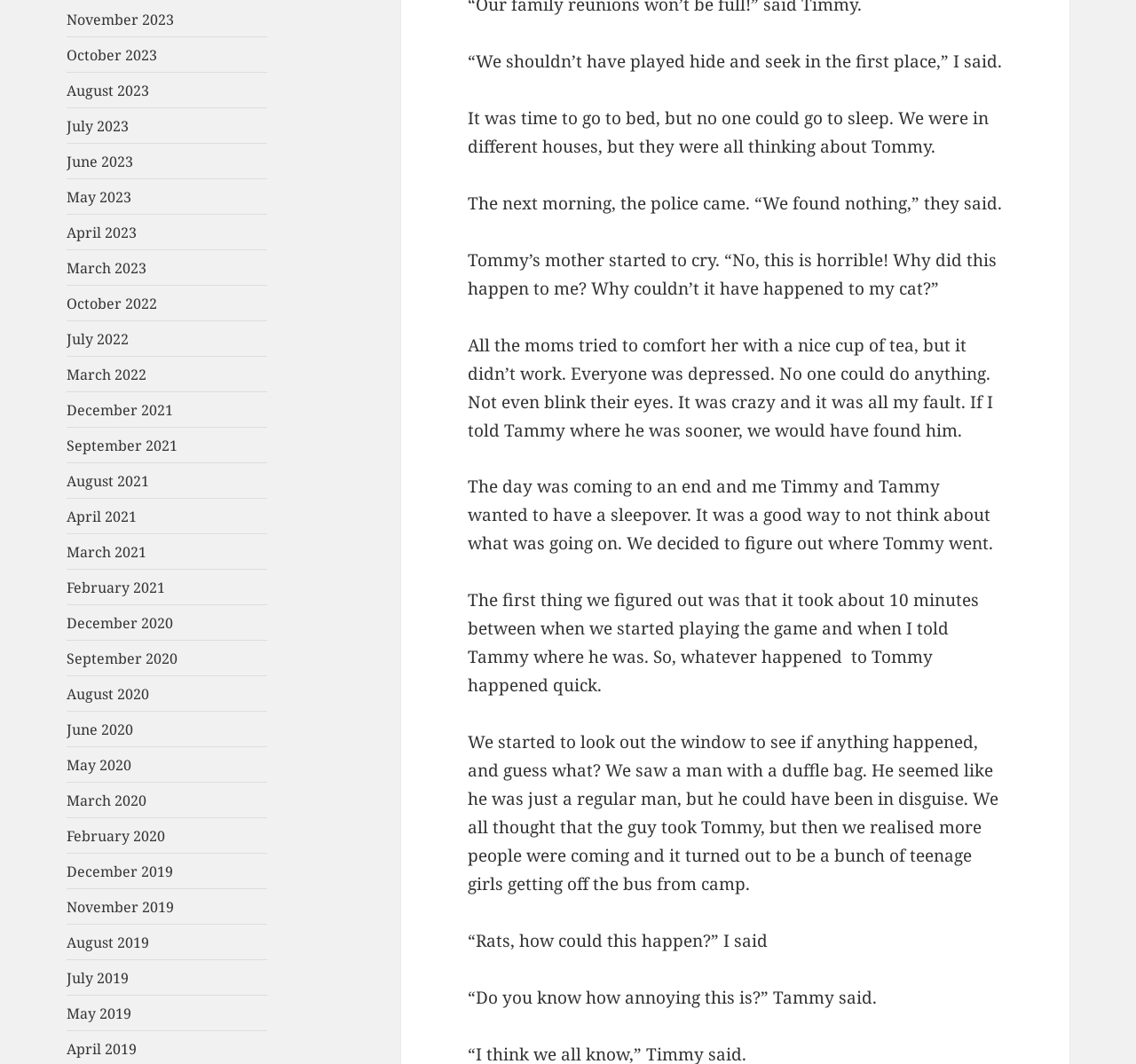Please give a one-word or short phrase response to the following question: 
What were the teenage girls doing when they arrived?

Getting off the bus from camp